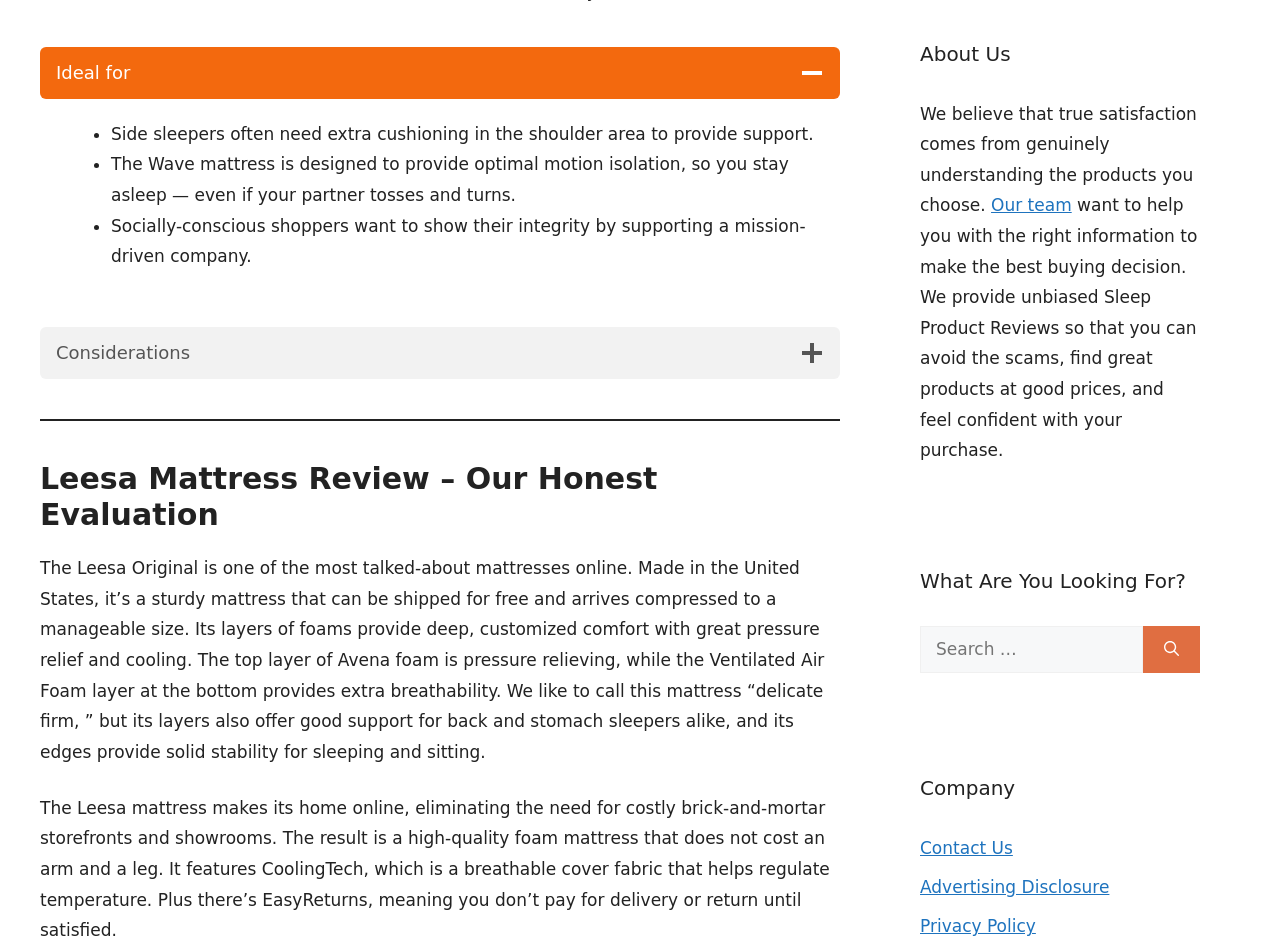Can you specify the bounding box coordinates for the region that should be clicked to fulfill this instruction: "Contact Us".

[0.719, 0.885, 0.791, 0.906]